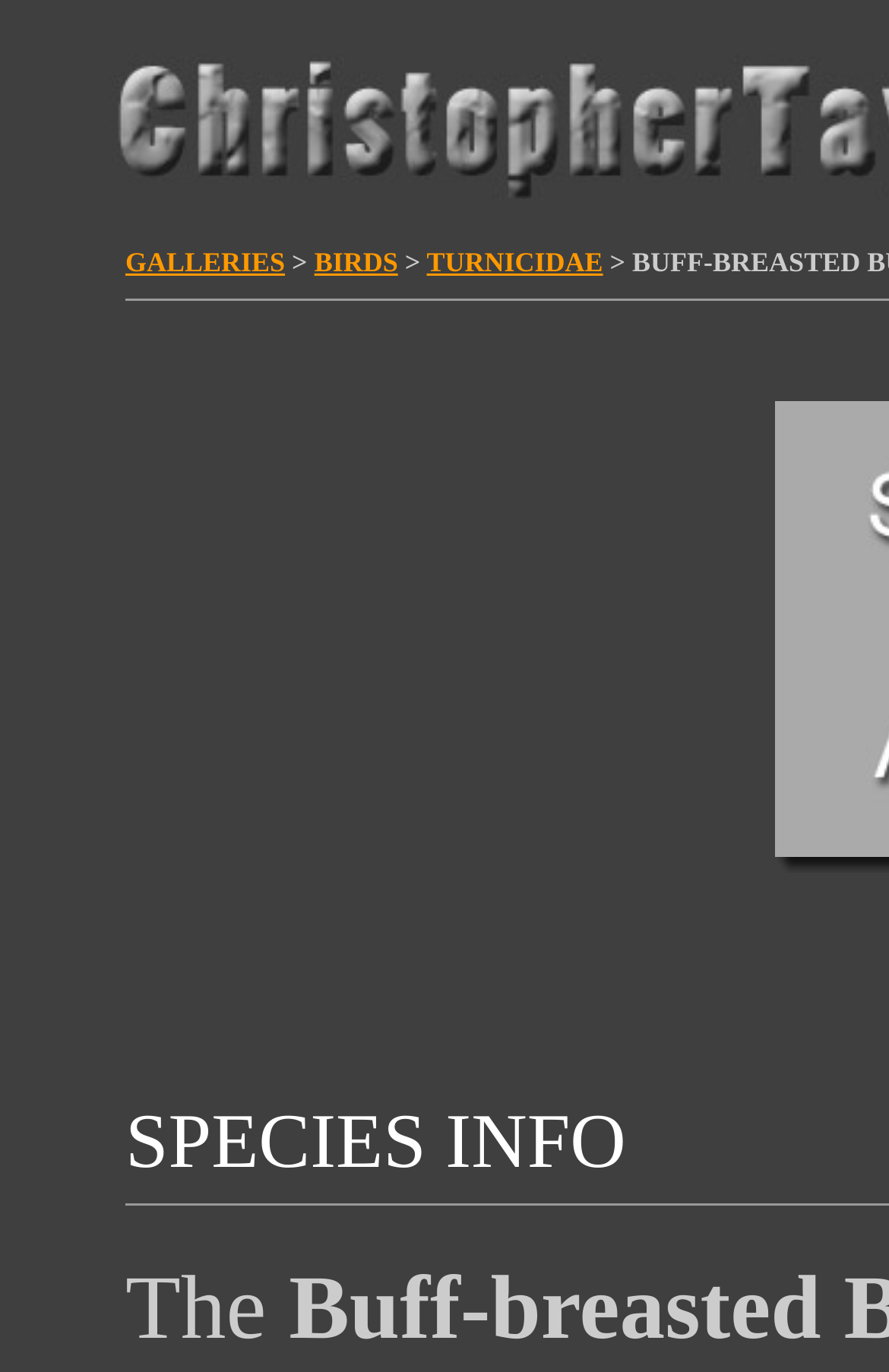What is the name of the photographer?
Using the image as a reference, answer with just one word or a short phrase.

Christopher Taylor